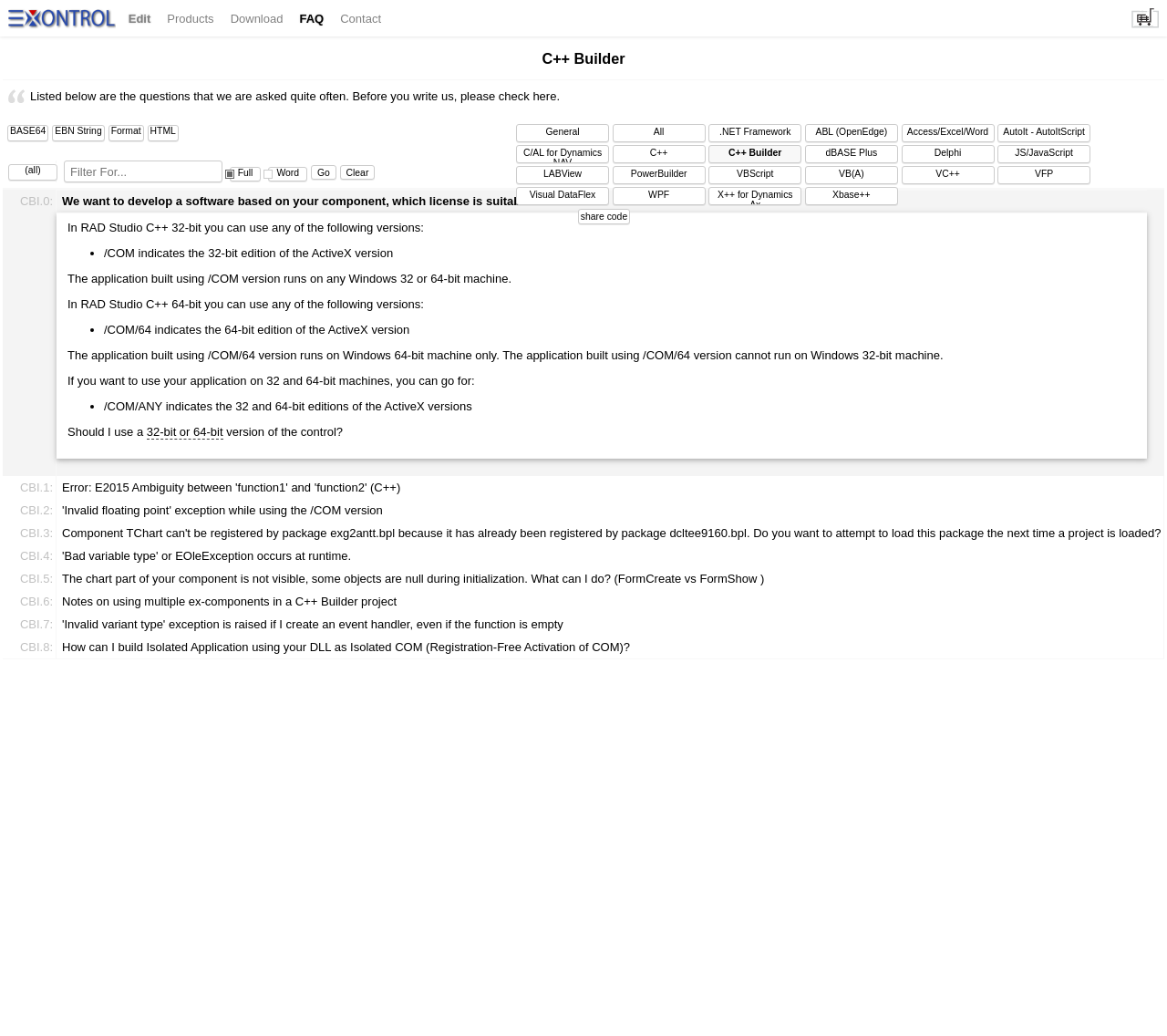Respond with a single word or phrase to the following question: What is the company's focus?

Innovative user interface components